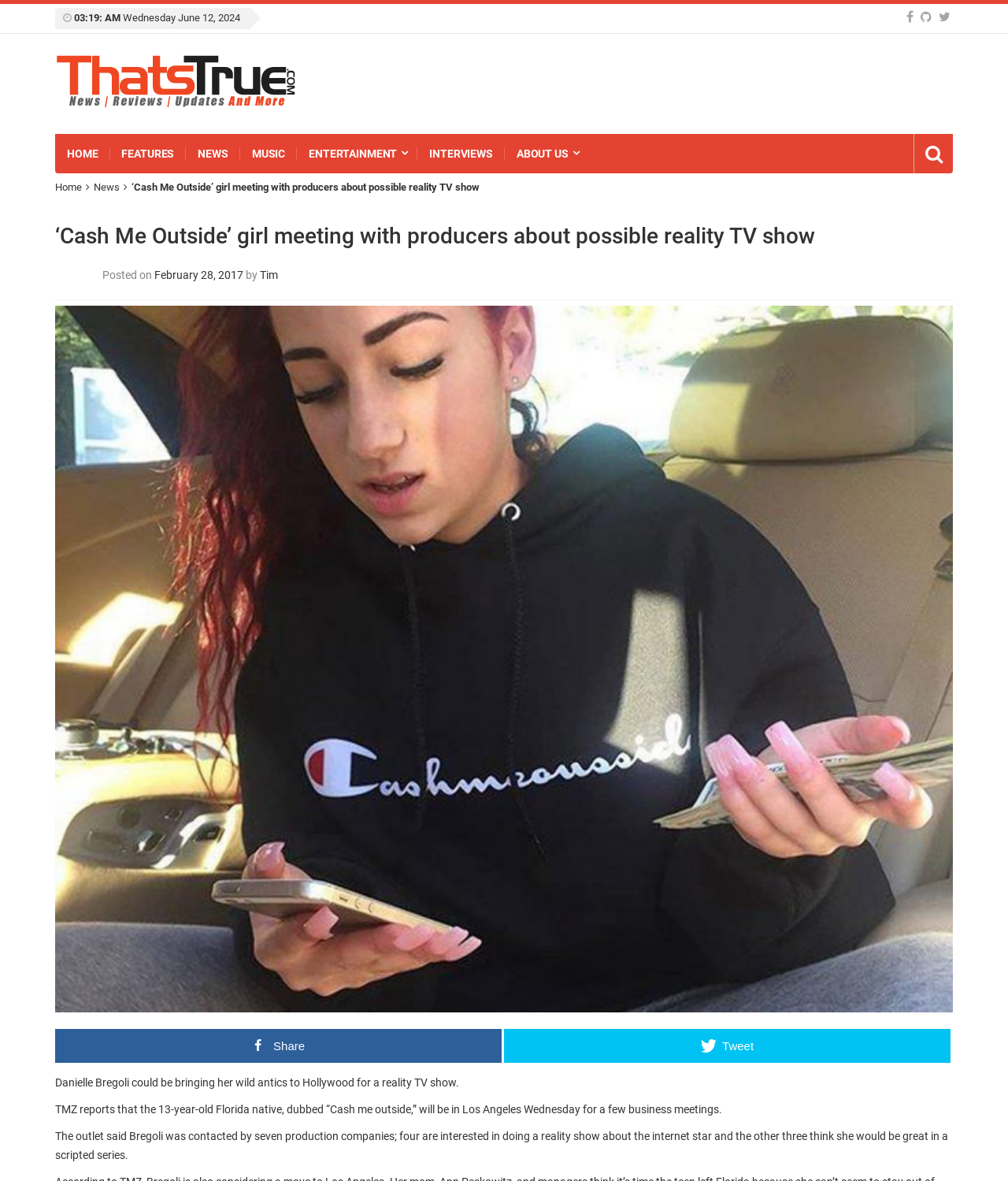Answer the question below using just one word or a short phrase: 
What is the date of the article?

February 28, 2017